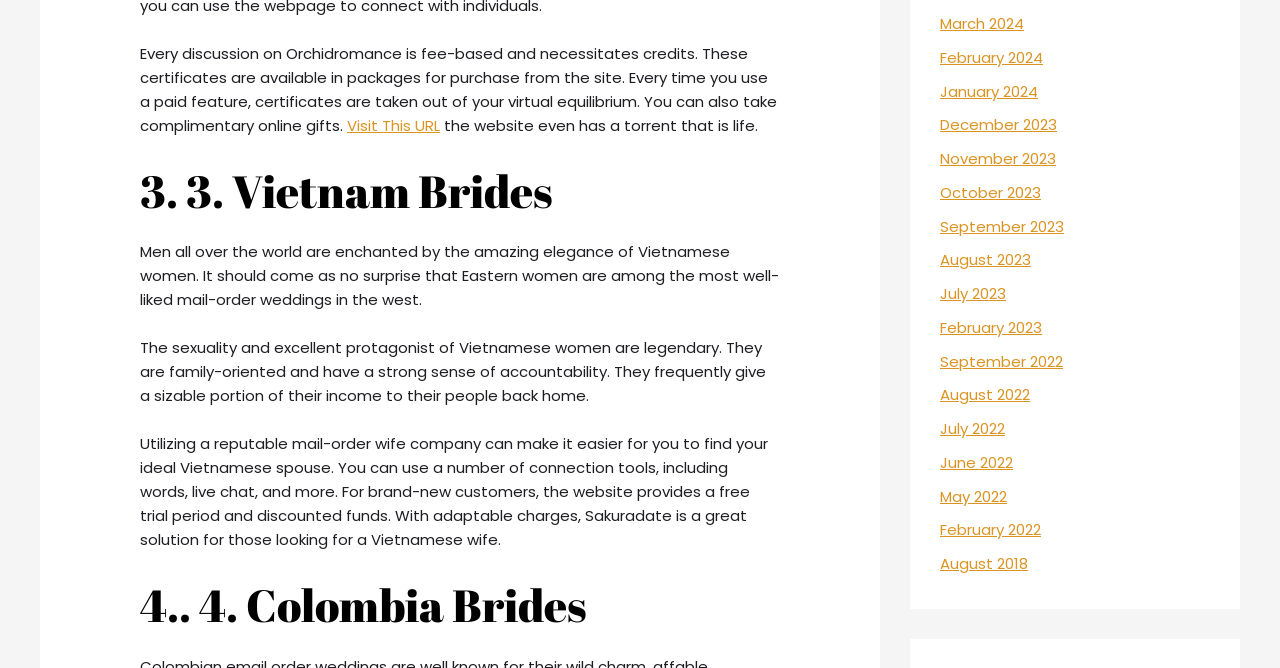Carefully examine the image and provide an in-depth answer to the question: What is the topic of the webpage?

The webpage appears to be discussing mail-order brides, specifically from Vietnam and Colombia, and provides information about their characteristics and how to find them through reputable companies.